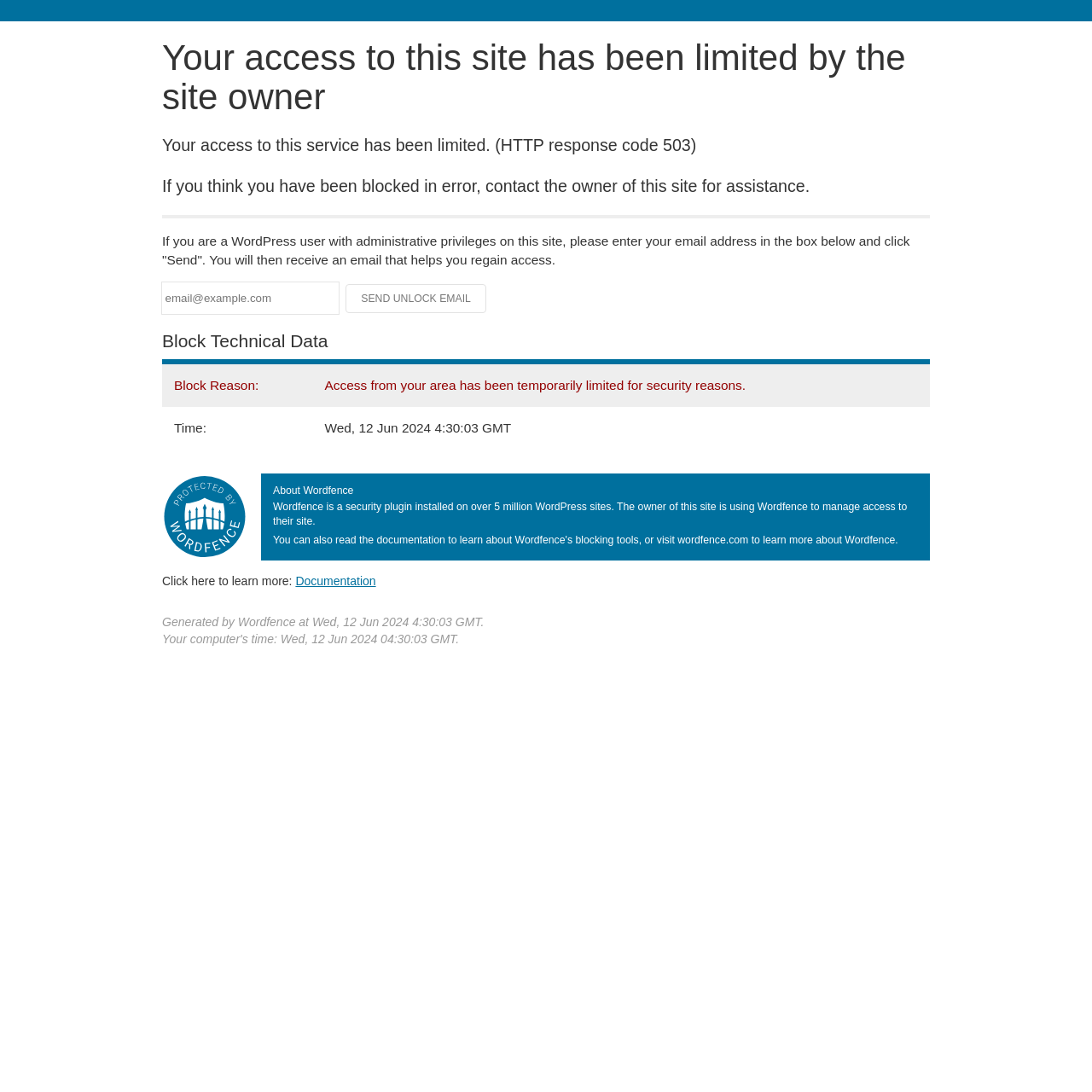Using the provided element description "Documentation", determine the bounding box coordinates of the UI element.

[0.271, 0.526, 0.344, 0.538]